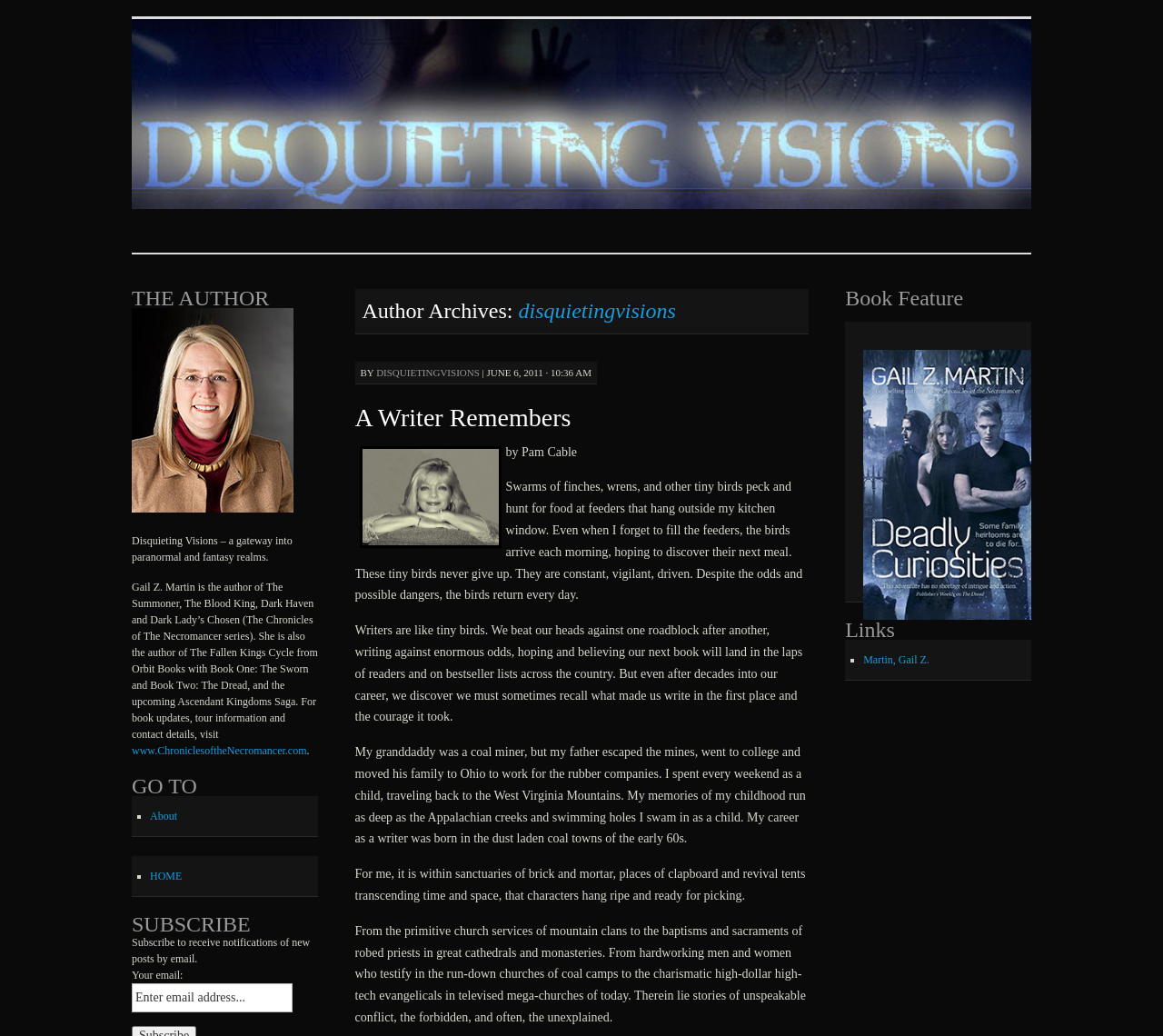Using floating point numbers between 0 and 1, provide the bounding box coordinates in the format (top-left x, top-left y, bottom-right x, bottom-right y). Locate the UI element described here: About

[0.129, 0.782, 0.152, 0.794]